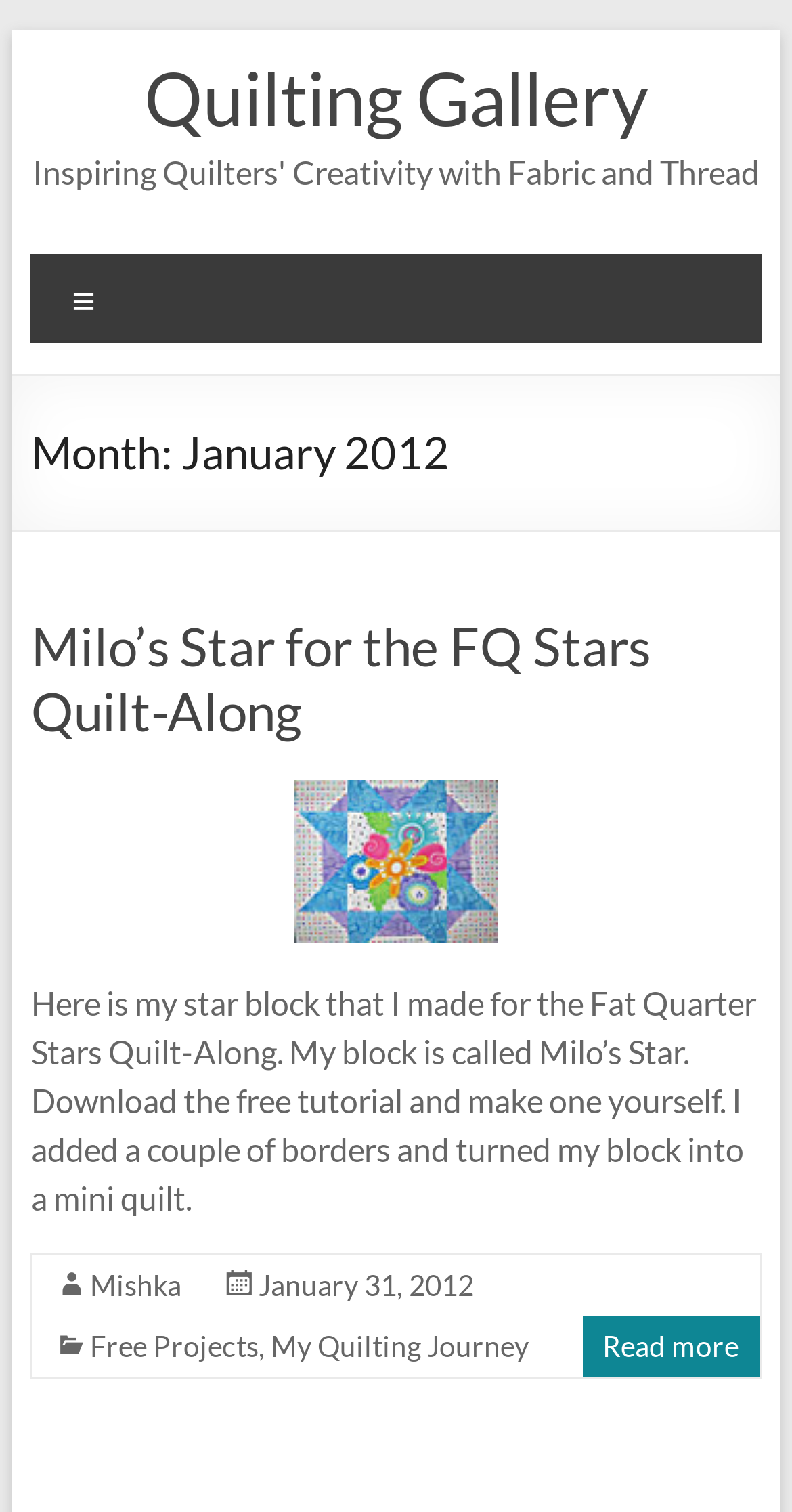Generate a thorough caption that explains the contents of the webpage.

The webpage is about a quilting gallery, specifically showcasing a quilt-along project from January 2012. At the top left, there is a "Skip to content" link. Next to it, a large heading "Quilting Gallery" is displayed, with a link to the gallery below it. A "Menu" text is located to the right of the heading.

Below the heading, a subheading "Month: January 2012" is displayed. The main content of the page is an article that takes up most of the page. The article has a heading "Milo’s Star for the FQ Stars Quilt-Along" with a link to the project. Below the heading, there is a figure containing an image of the quilt block, with a link to the project. 

A paragraph of text describes the quilt block, mentioning that it's called Milo's Star and providing a link to download a free tutorial. The text also mentions that the block was turned into a mini quilt with added borders.

At the bottom of the page, there is a footer section with several links, including "Mishka", "January 31, 2012", "Free Projects", "My Quilting Journey", and "Read more". The "January 31, 2012" link also contains a time element.